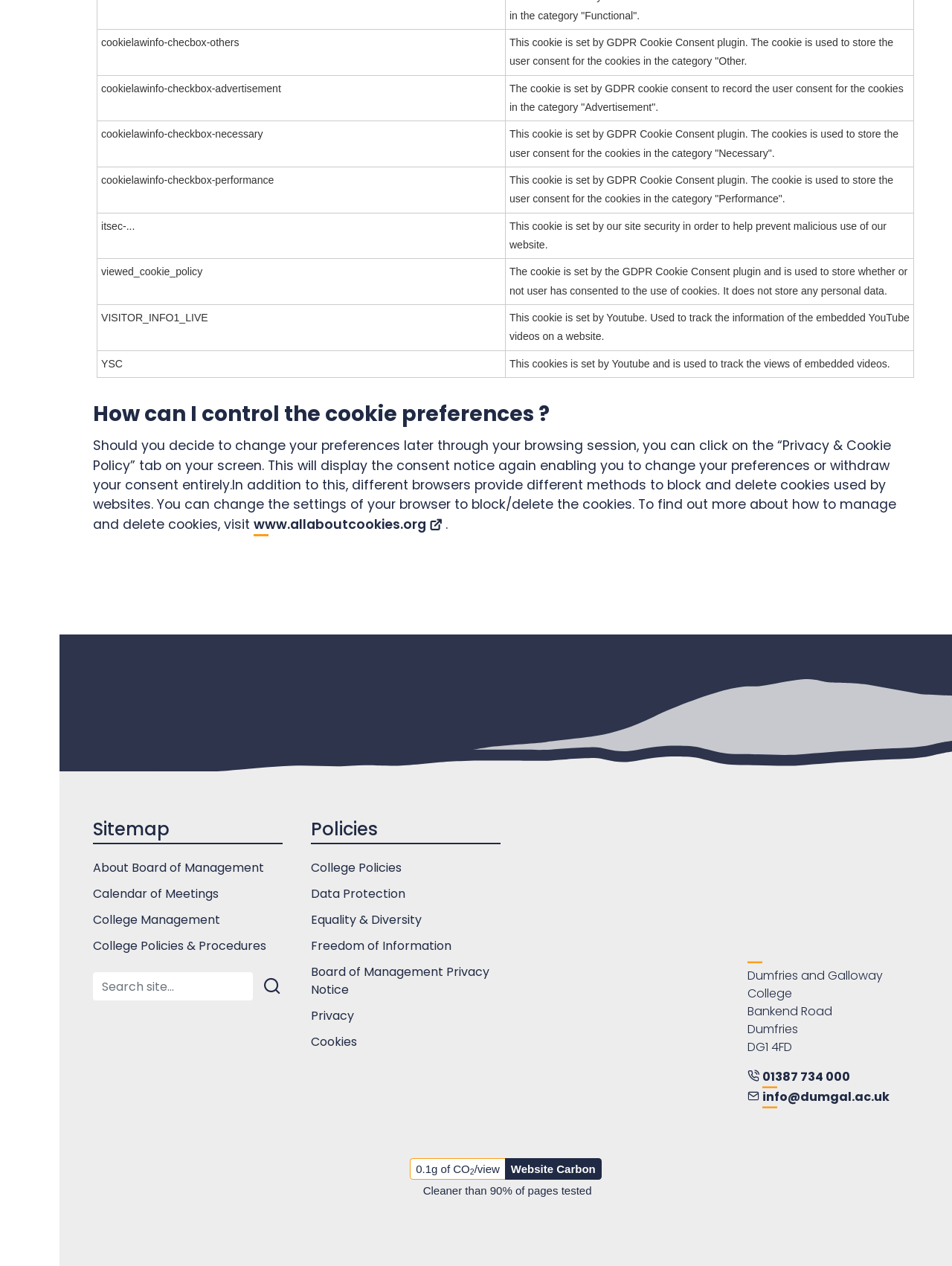Determine the bounding box coordinates of the clickable element necessary to fulfill the instruction: "Contact the college via email". Provide the coordinates as four float numbers within the 0 to 1 range, i.e., [left, top, right, bottom].

[0.801, 0.86, 0.934, 0.876]